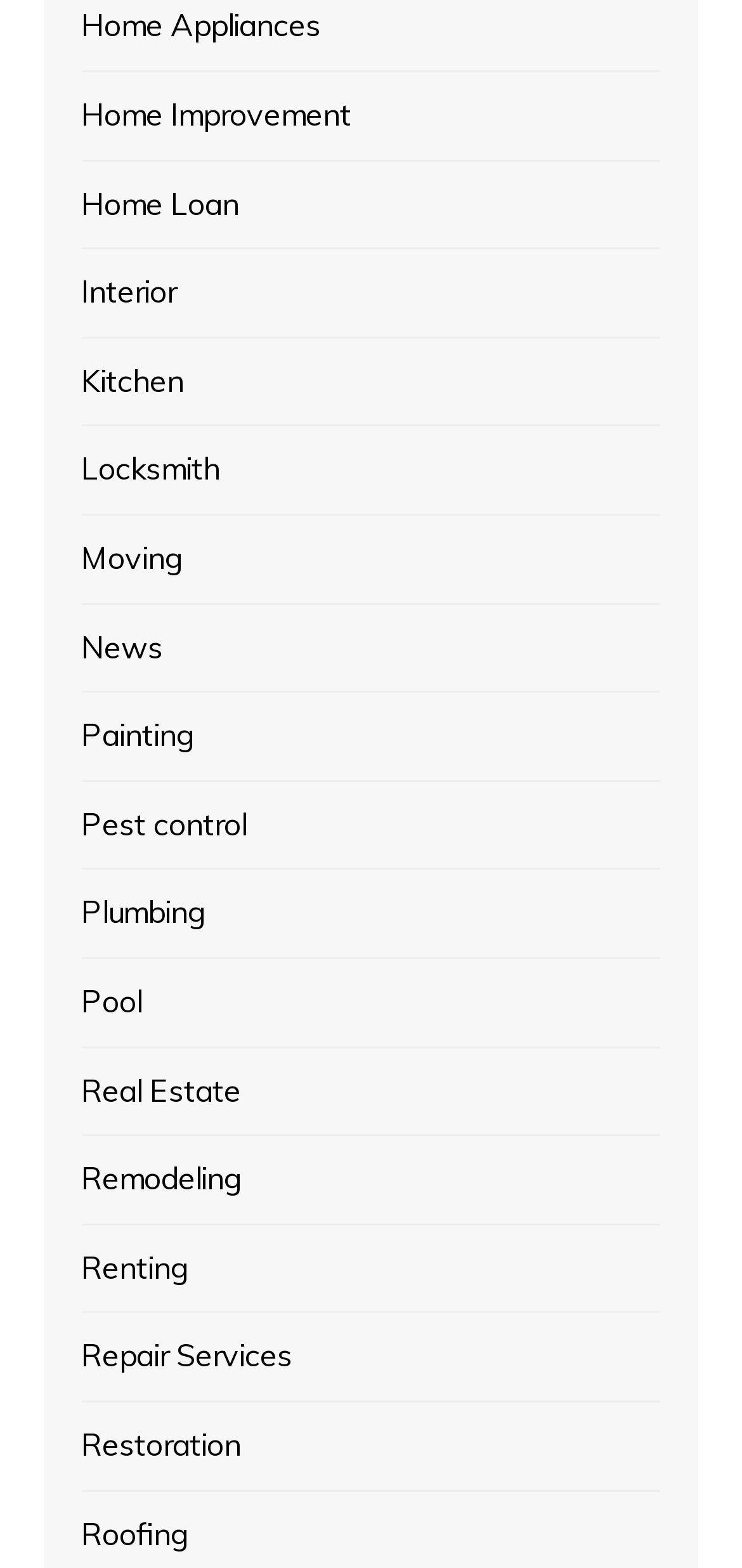Provide a brief response in the form of a single word or phrase:
How many categories are listed?

17